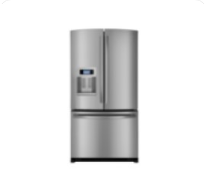What is located on the left side of the refrigerator?
Answer the question with detailed information derived from the image.

According to the caption, the refrigerator features 'an integrated ice and water dispenser on the left side', which suggests that the dispenser is located on the left side of the appliance.